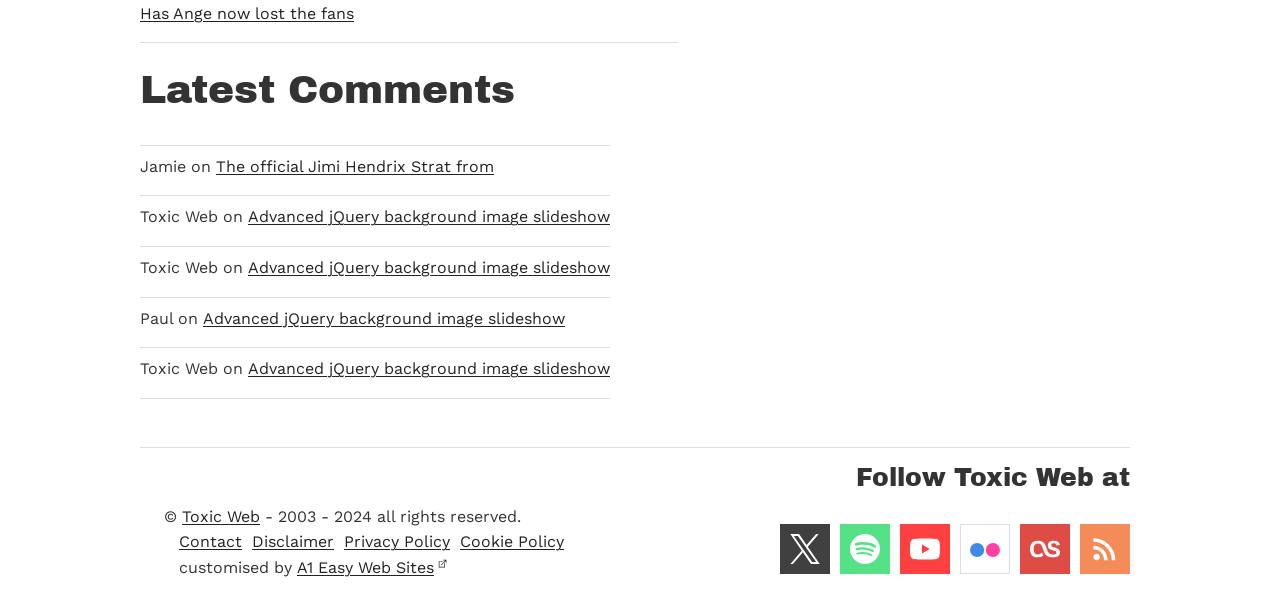Can you give a detailed response to the following question using the information from the image? Who customized the website?

I found a static text element with the text 'customised by' and a link element with the text 'A1 Easy Web Sites' below it, which suggests that A1 Easy Web Sites customized the website.